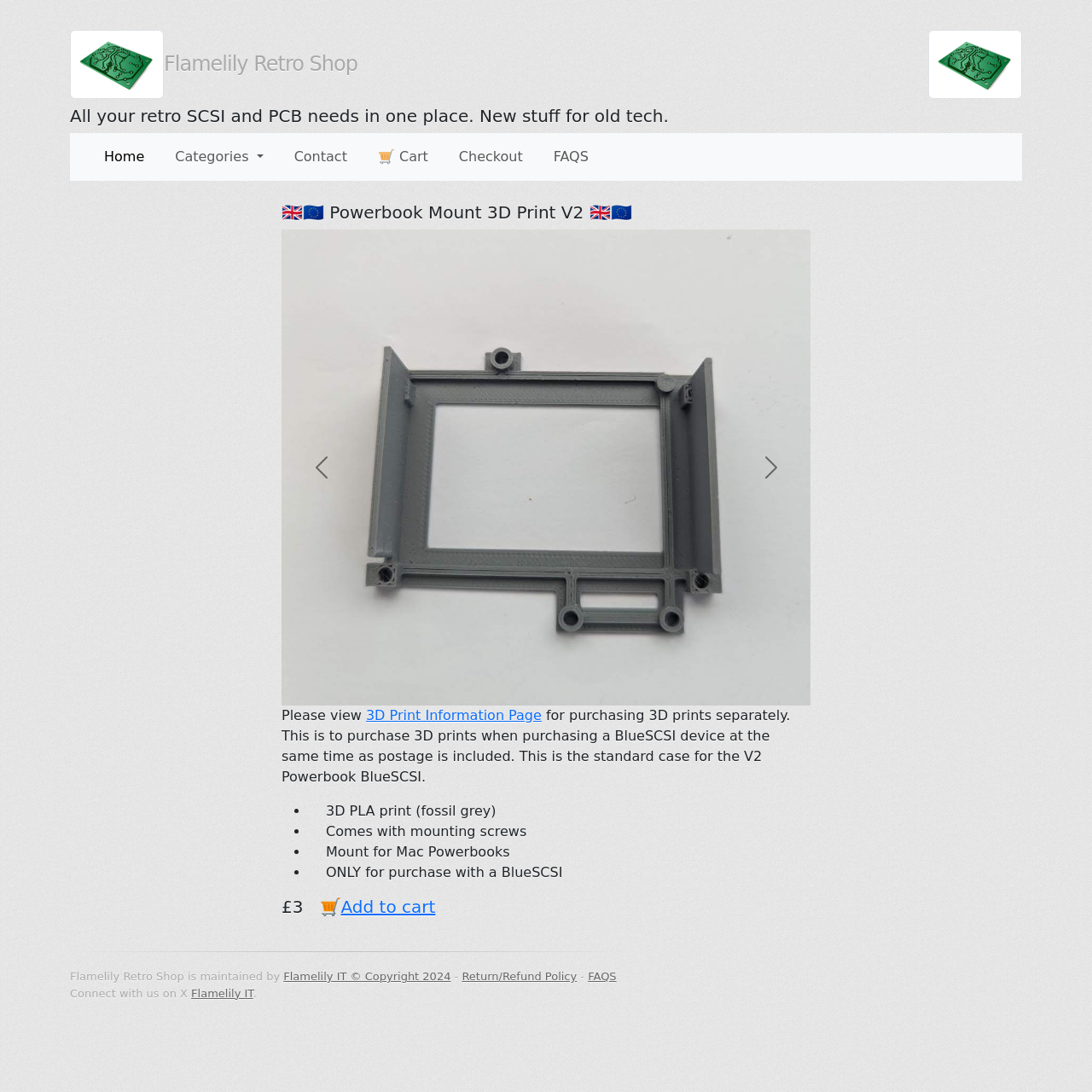What is the copyright information for the website?
Utilize the image to construct a detailed and well-explained answer.

I found the answer by looking at the footer section of the webpage, which contains the copyright information. The text 'Flamelily IT 2024' suggests that the website is copyrighted by Flamelily IT and the copyright year is 2024.